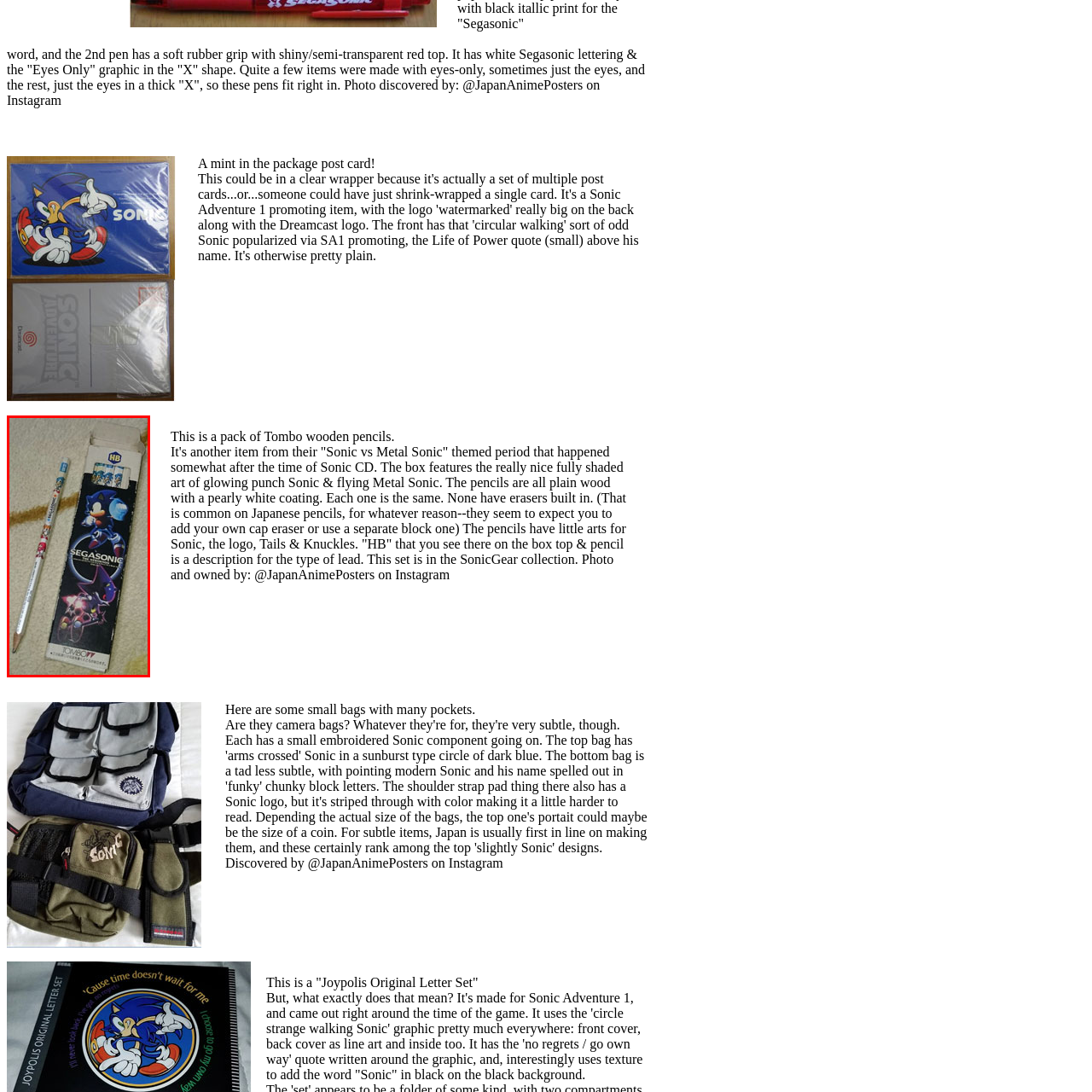Analyze the image surrounded by the red box and respond concisely: What is the purpose of this pencil set?

Functional and collectible